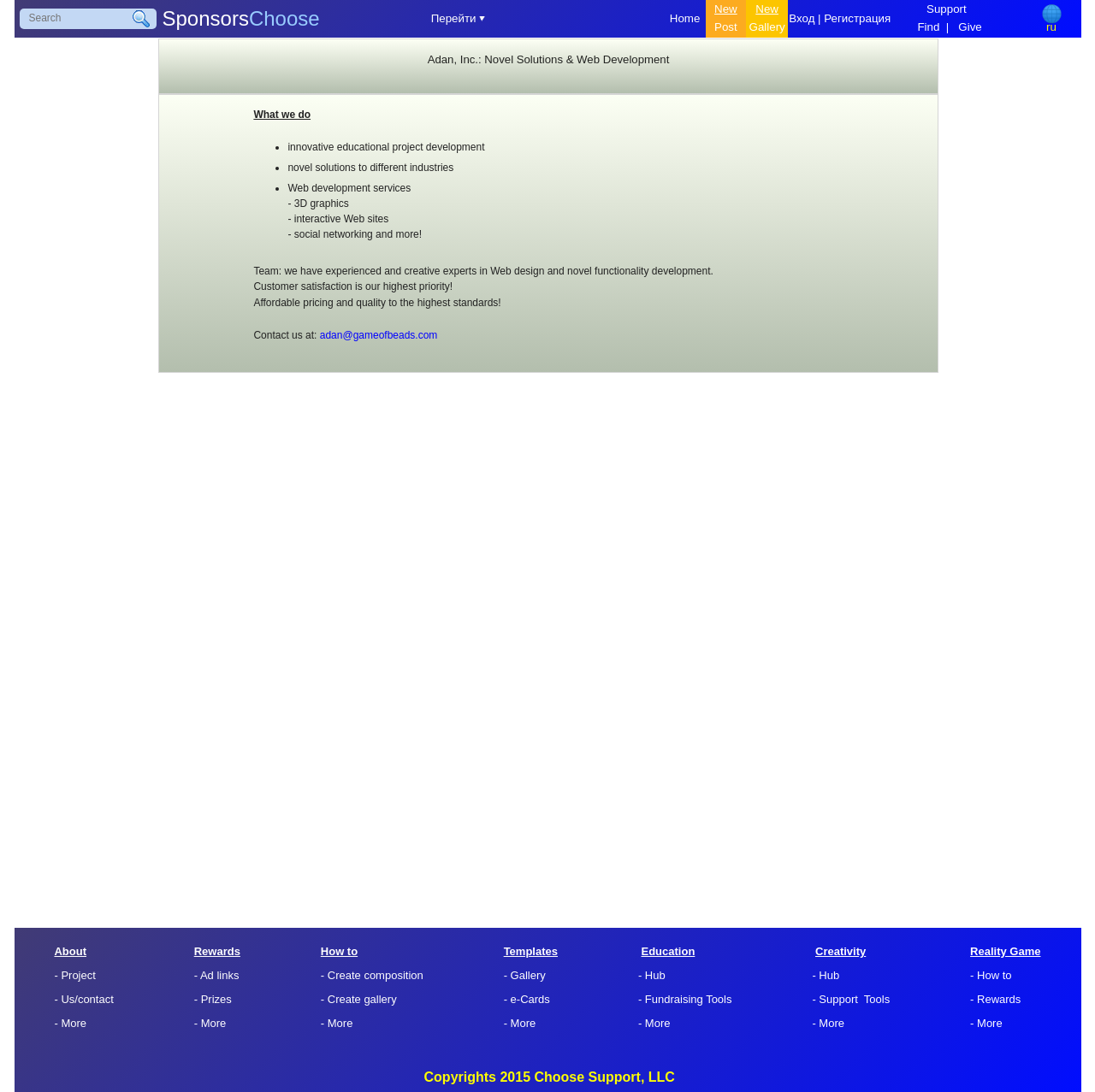What is the company name mentioned on the webpage?
Based on the screenshot, give a detailed explanation to answer the question.

The company name is mentioned in the text 'Adan, Inc.: Novel Solutions & Web Development' which is a heading on the webpage, indicating that the webpage is related to this company.